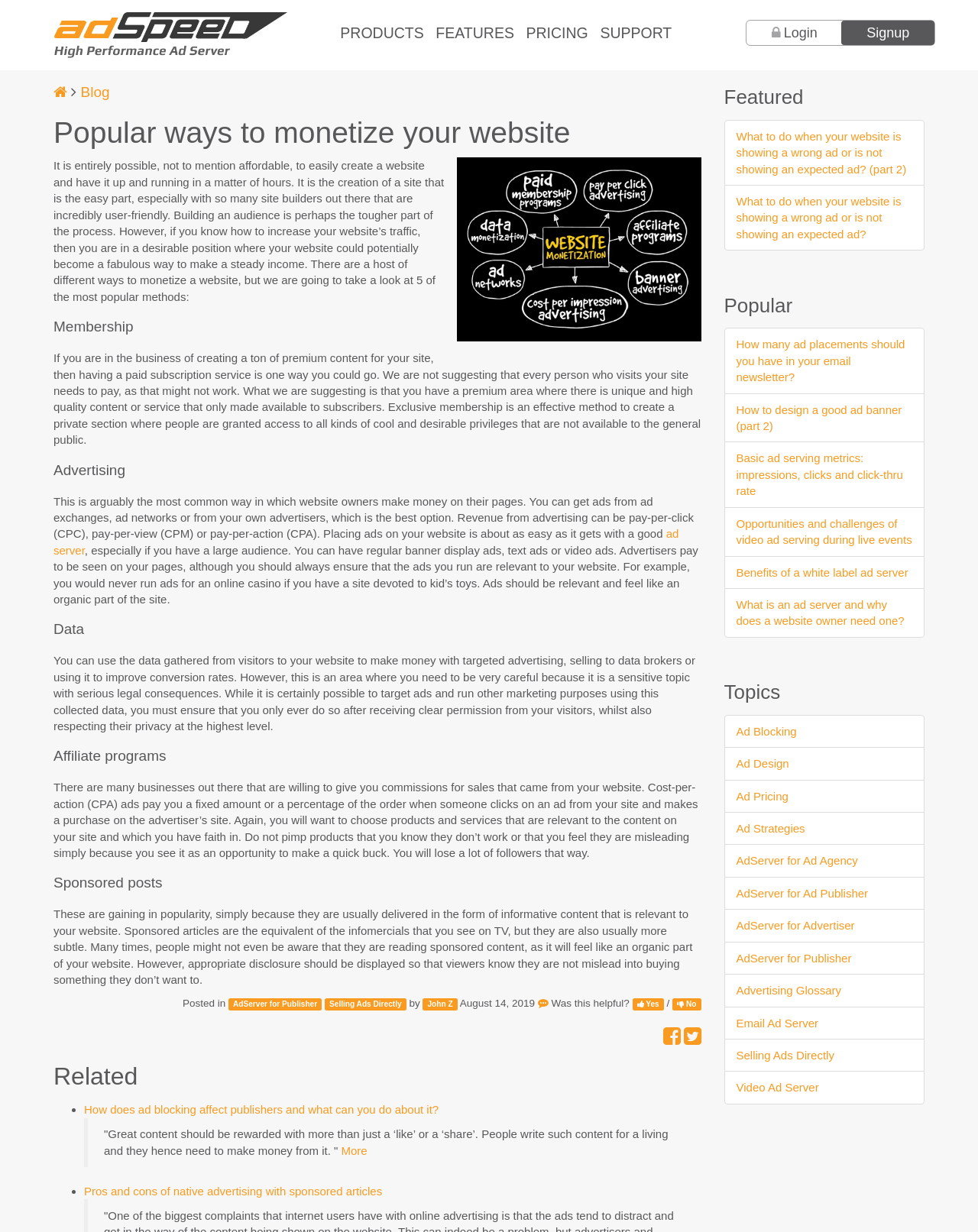Give a one-word or short phrase answer to the question: 
What is the benefit of using a white label ad server?

Customization